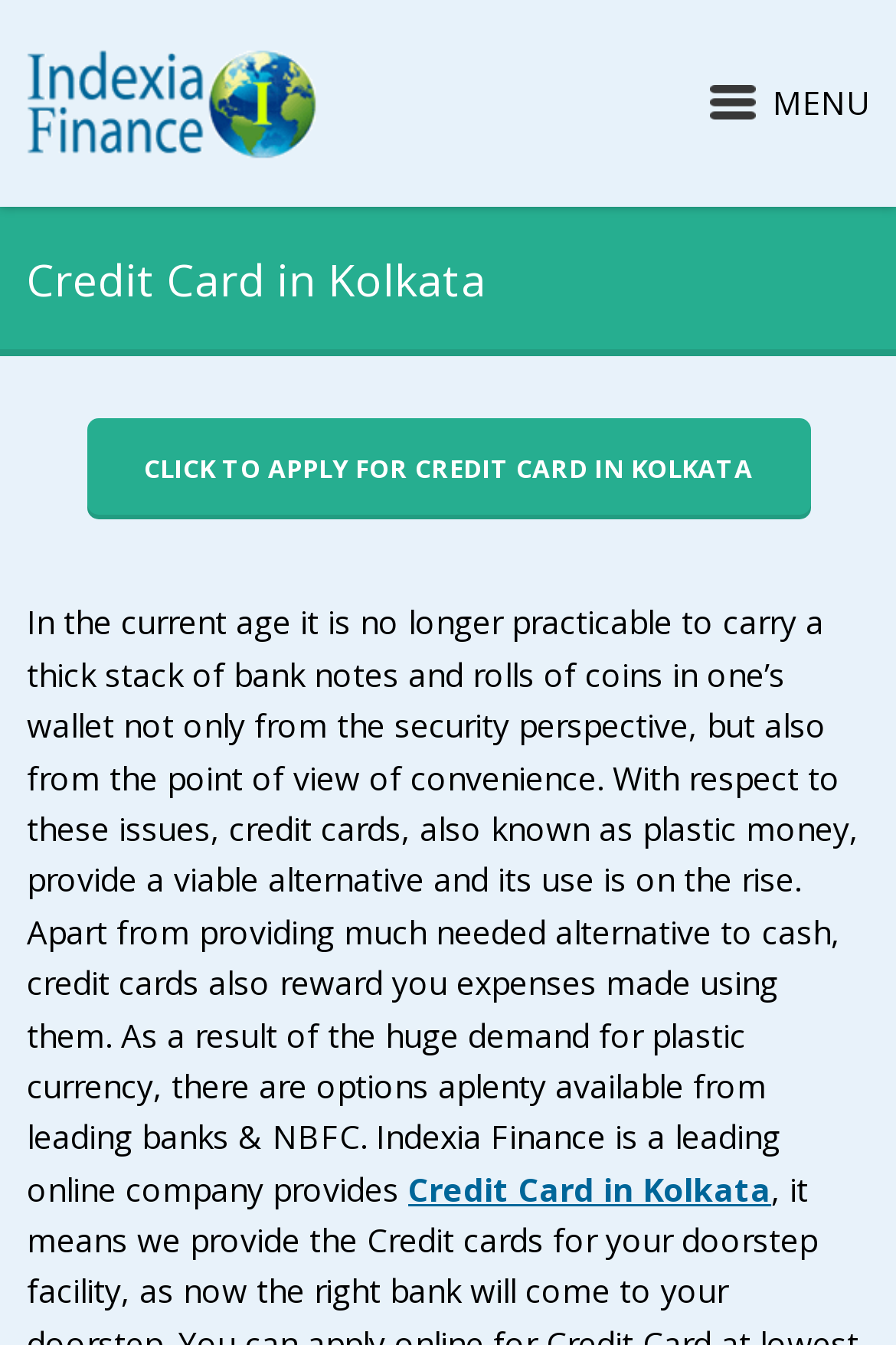What is the benefit of using credit cards?
Please provide a comprehensive answer based on the contents of the image.

The text states that credit cards reward users for expenses made using them, which is one of the benefits of using credit cards.